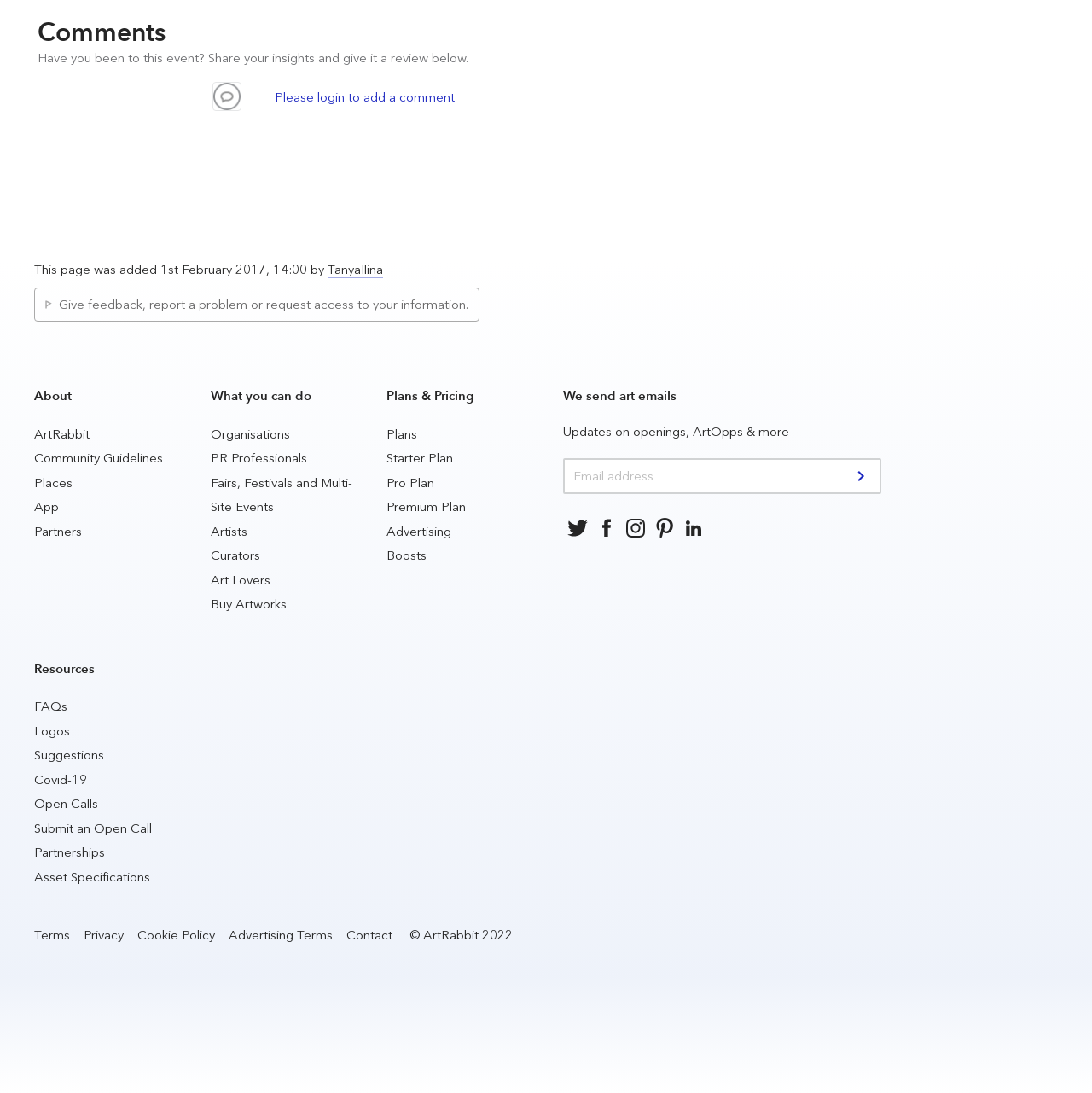Please locate the bounding box coordinates of the element that needs to be clicked to achieve the following instruction: "Submit an open call". The coordinates should be four float numbers between 0 and 1, i.e., [left, top, right, bottom].

[0.031, 0.751, 0.139, 0.765]